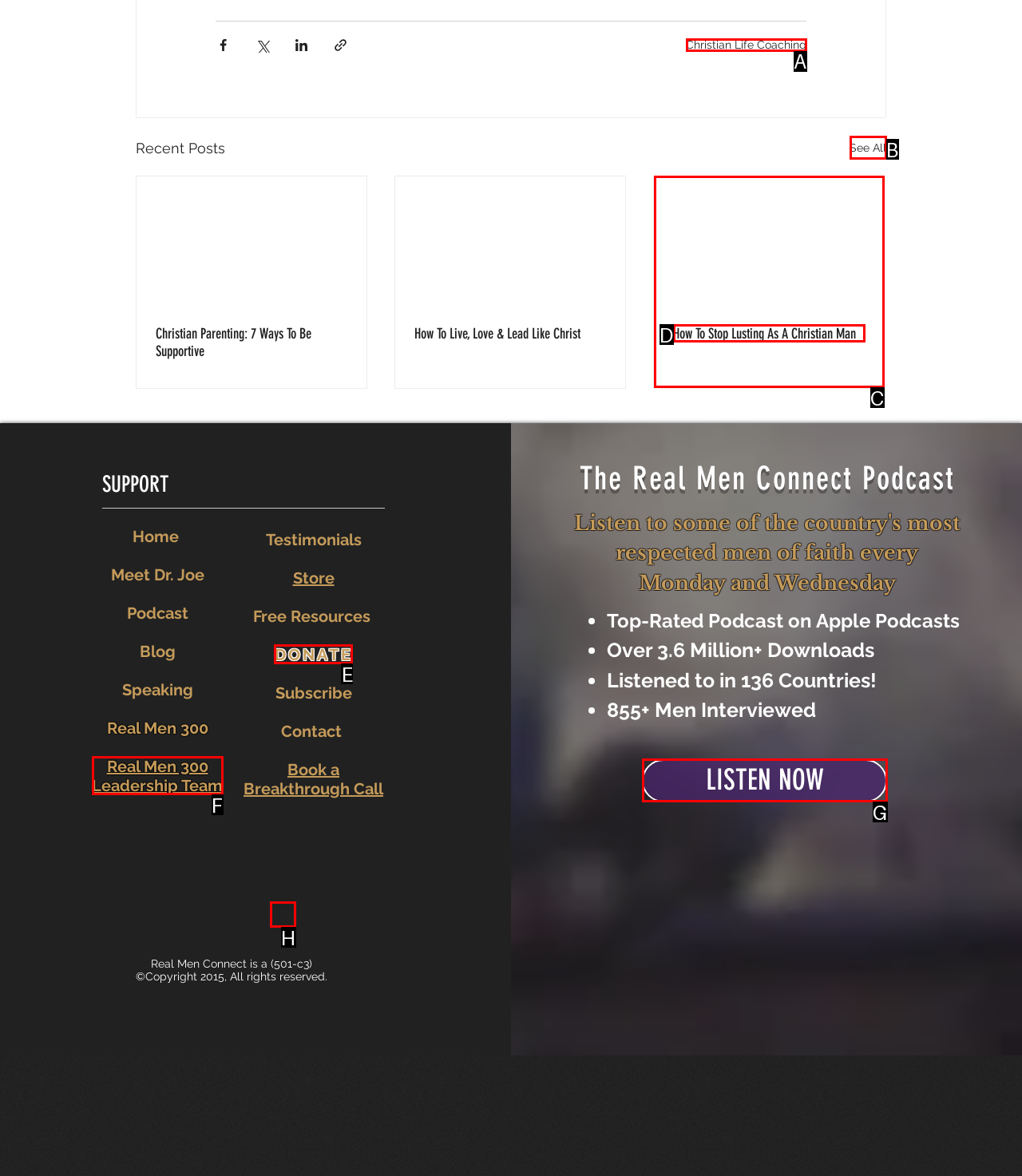Identify the option that corresponds to: Real Men 300 Leadership Team
Respond with the corresponding letter from the choices provided.

F